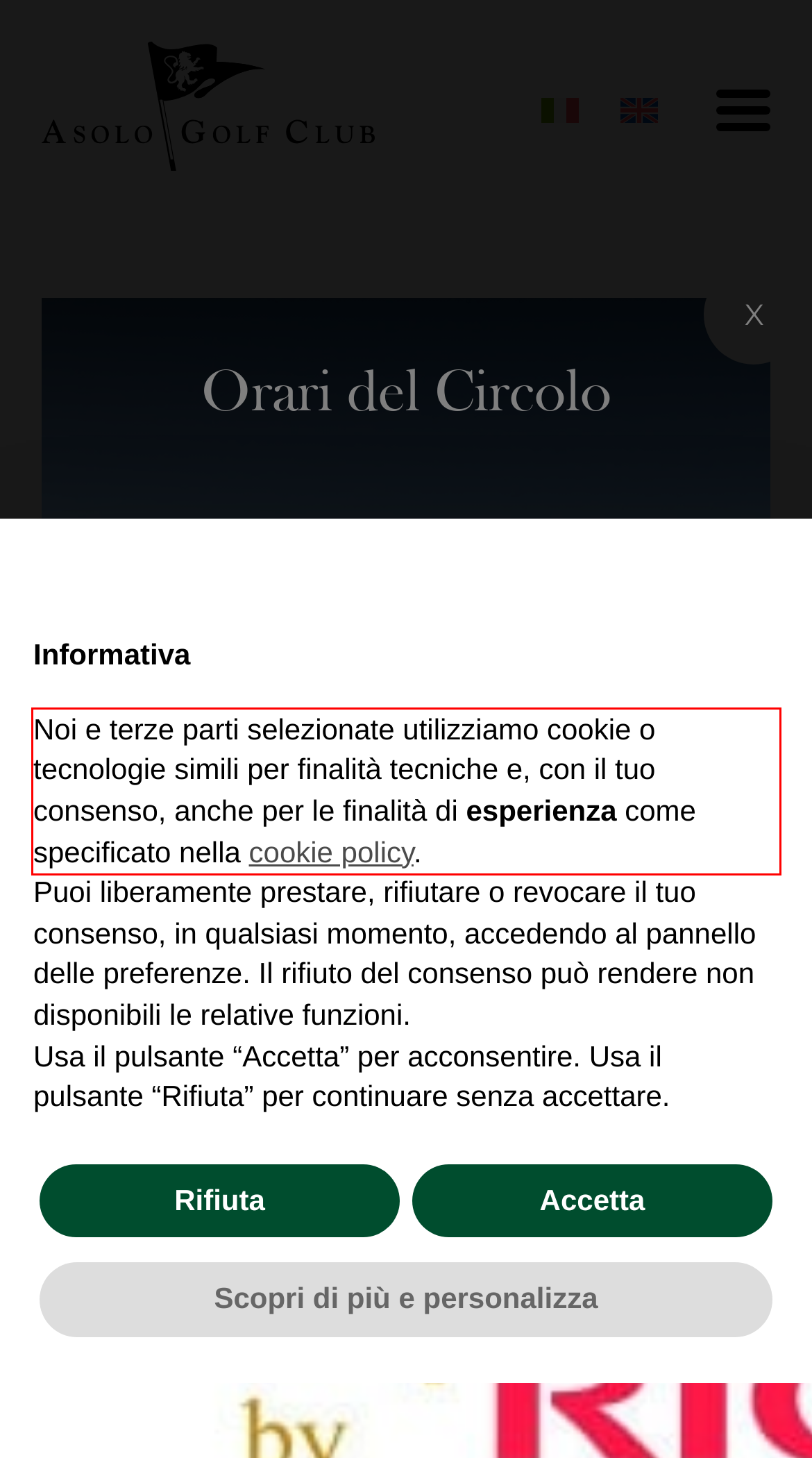Please use OCR to extract the text content from the red bounding box in the provided webpage screenshot.

Noi e terze parti selezionate utilizziamo cookie o tecnologie simili per finalità tecniche e, con il tuo consenso, anche per le finalità di esperienza come specificato nella cookie policy.